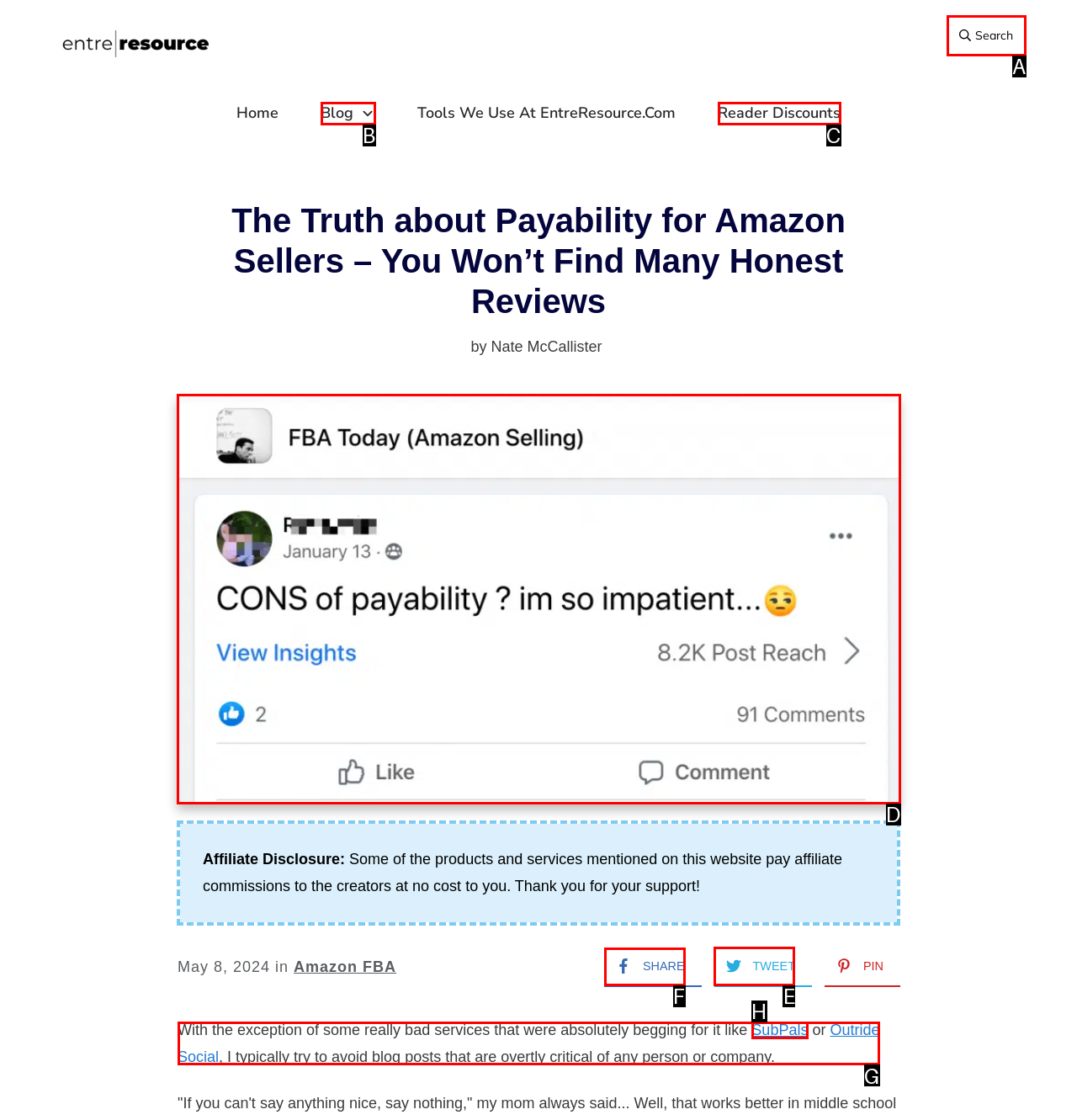Point out the HTML element I should click to achieve the following: Share this article Reply with the letter of the selected element.

F